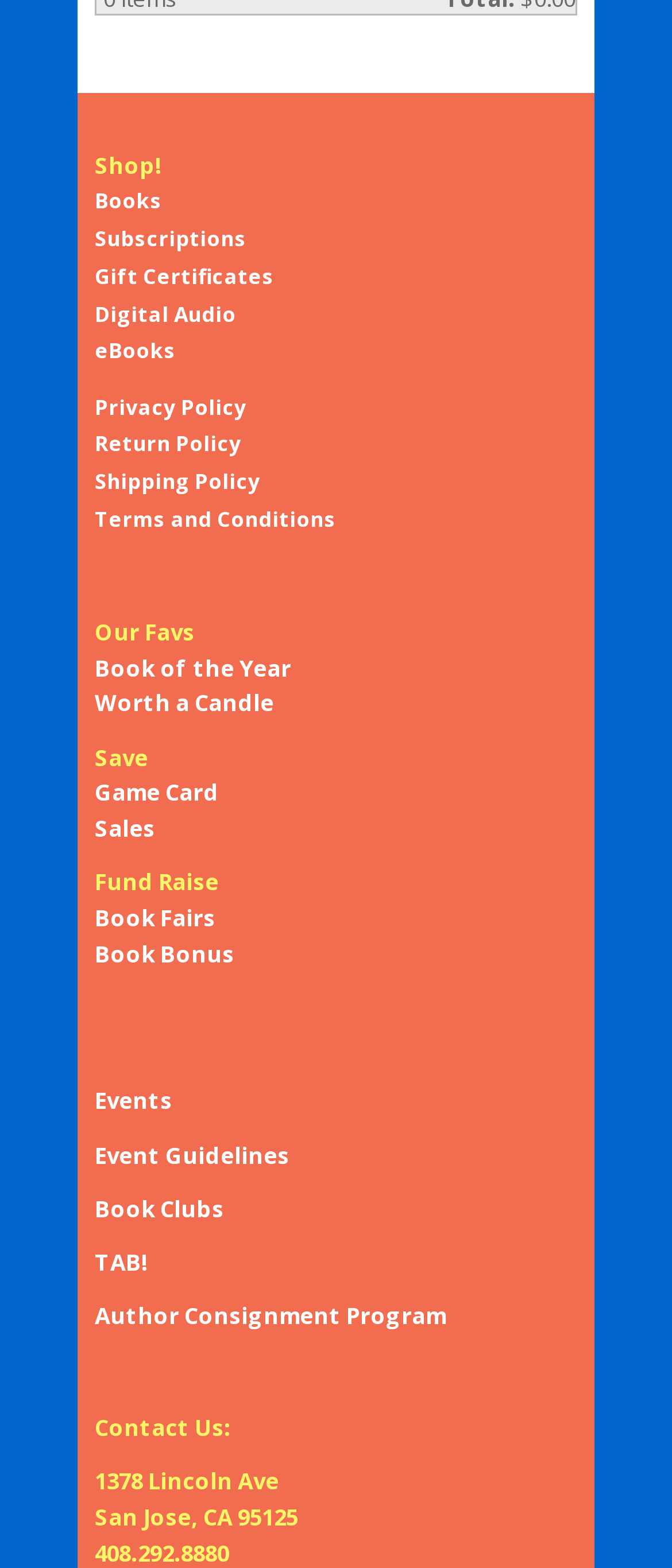Find the bounding box coordinates of the element you need to click on to perform this action: 'Contact Us'. The coordinates should be represented by four float values between 0 and 1, in the format [left, top, right, bottom].

[0.141, 0.9, 0.344, 0.92]